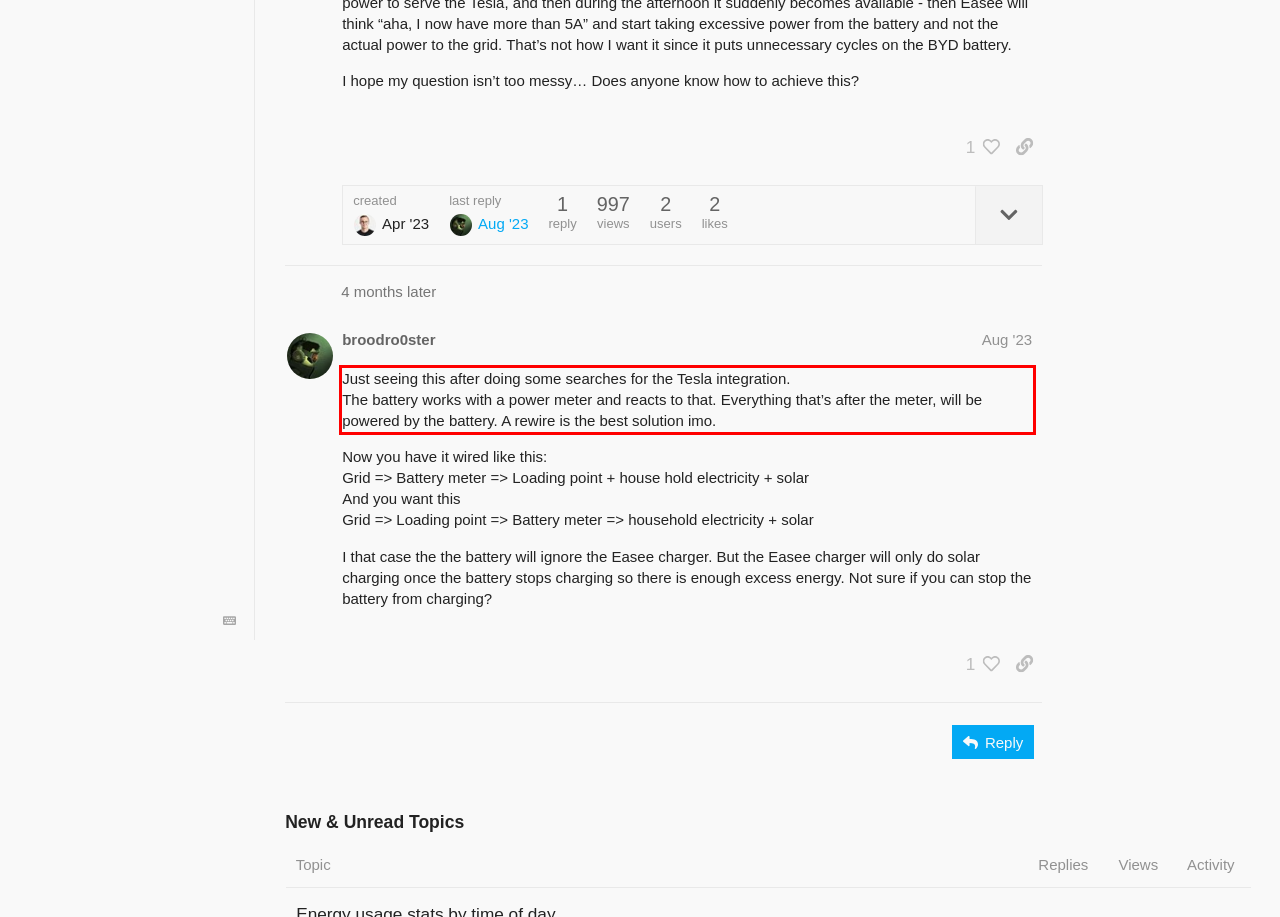Given the screenshot of a webpage, identify the red rectangle bounding box and recognize the text content inside it, generating the extracted text.

Just seeing this after doing some searches for the Tesla integration. The battery works with a power meter and reacts to that. Everything that’s after the meter, will be powered by the battery. A rewire is the best solution imo.